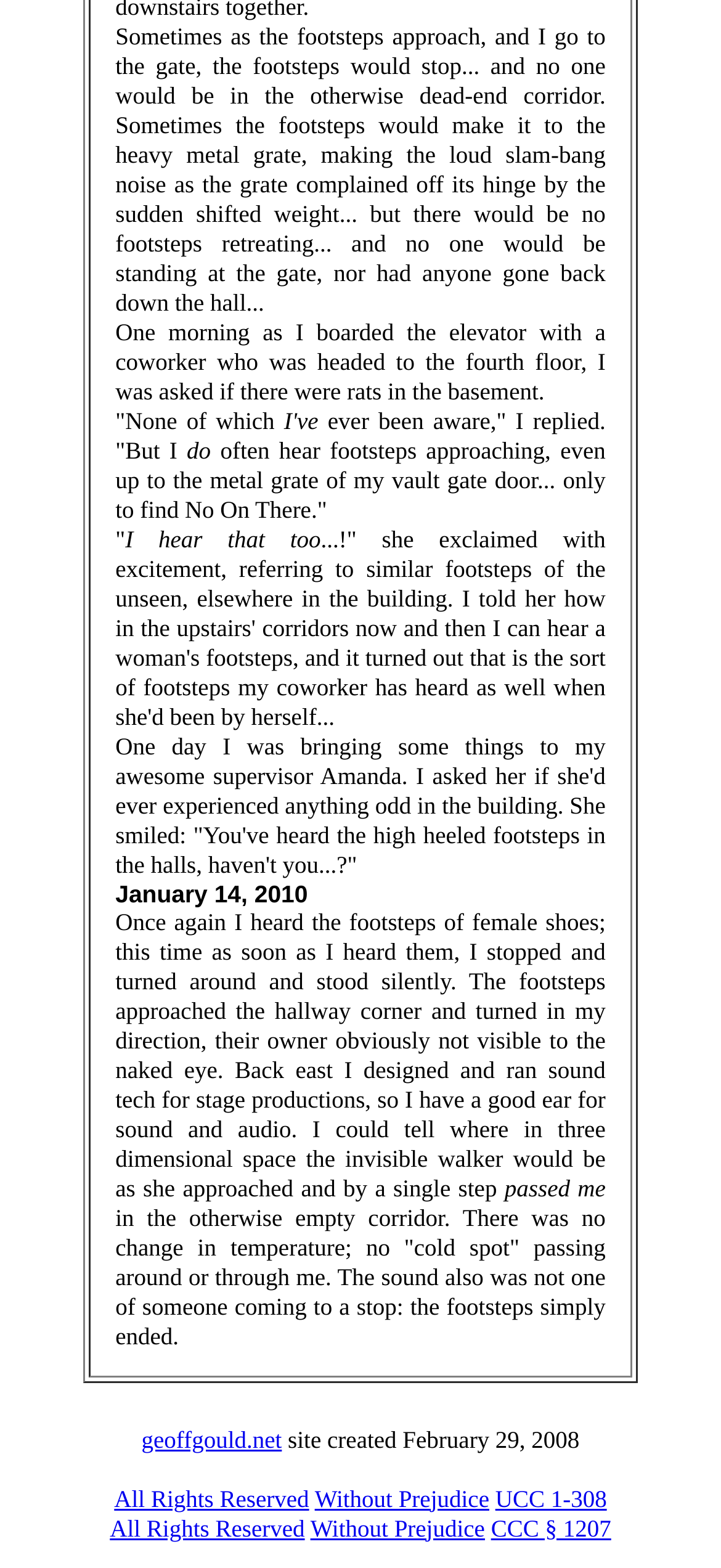What is the name of the author's supervisor?
Please answer the question with as much detail and depth as you can.

The author mentions asking their 'awesome supervisor Amanda' if she had experienced anything odd in the building, indicating that Amanda is the author's supervisor.